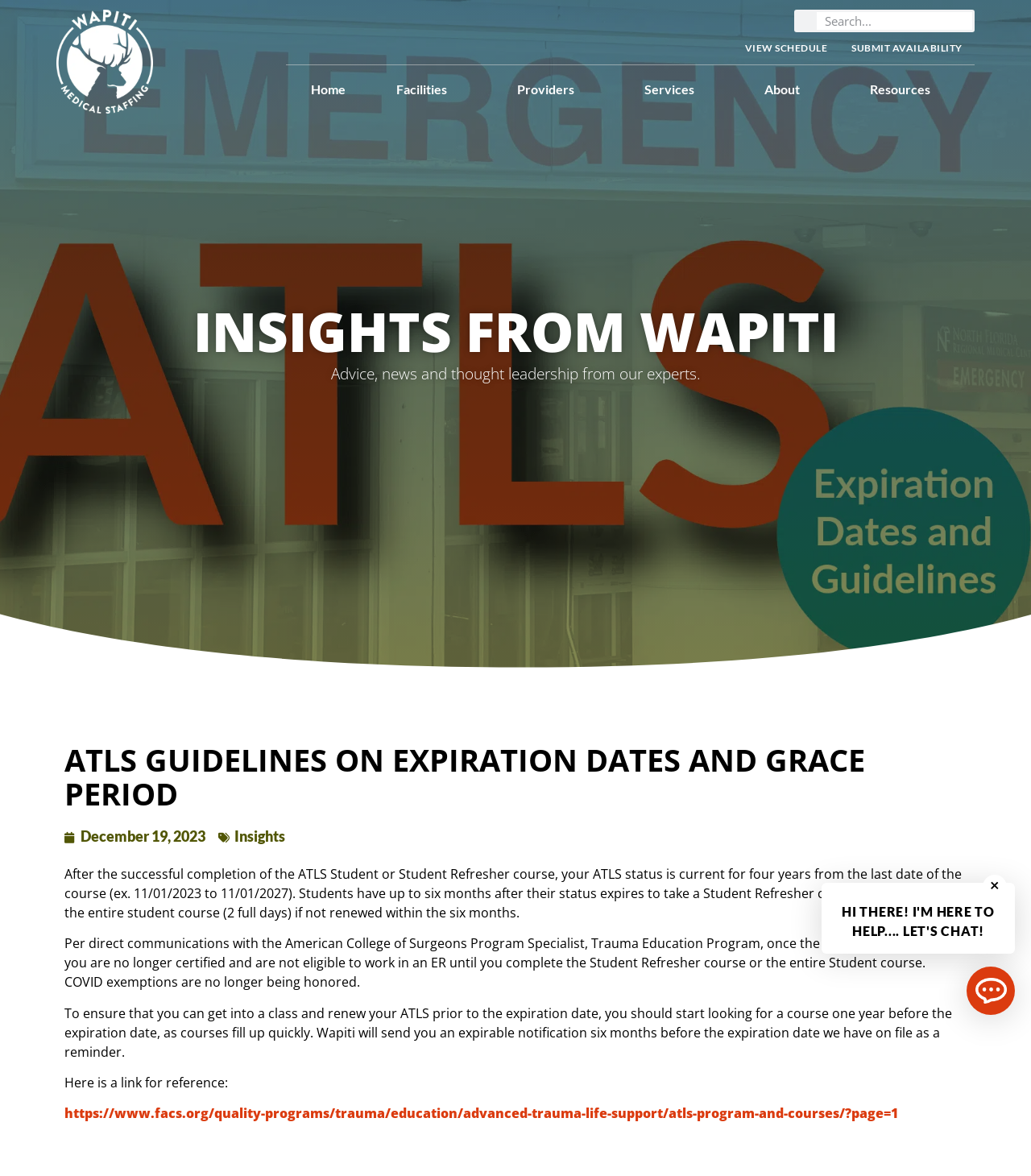Identify the bounding box coordinates of the clickable section necessary to follow the following instruction: "Search for something". The coordinates should be presented as four float numbers from 0 to 1, i.e., [left, top, right, bottom].

[0.77, 0.008, 0.945, 0.027]